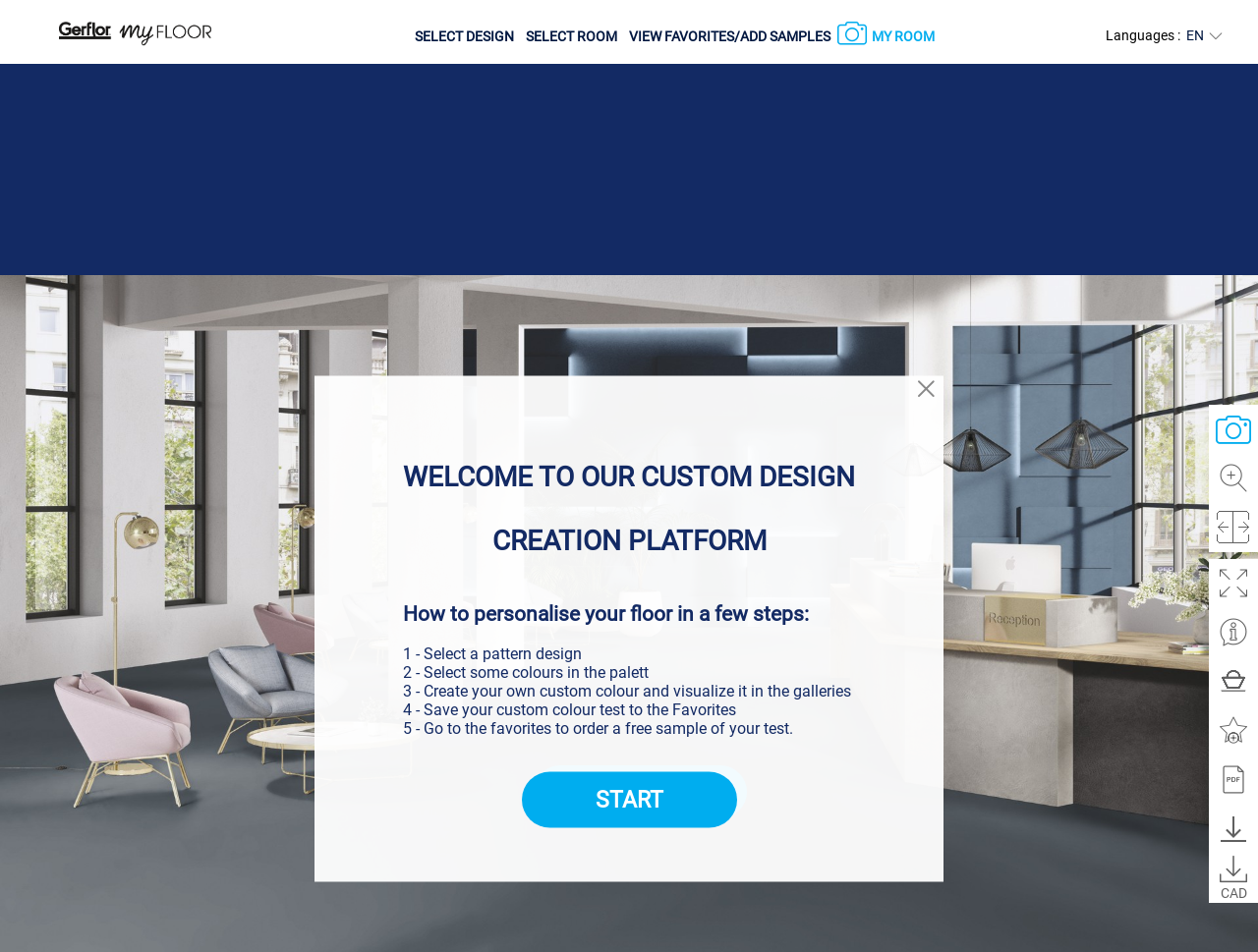Please indicate the bounding box coordinates for the clickable area to complete the following task: "View favorites or add samples". The coordinates should be specified as four float numbers between 0 and 1, i.e., [left, top, right, bottom].

[0.5, 0.0, 0.67, 0.067]